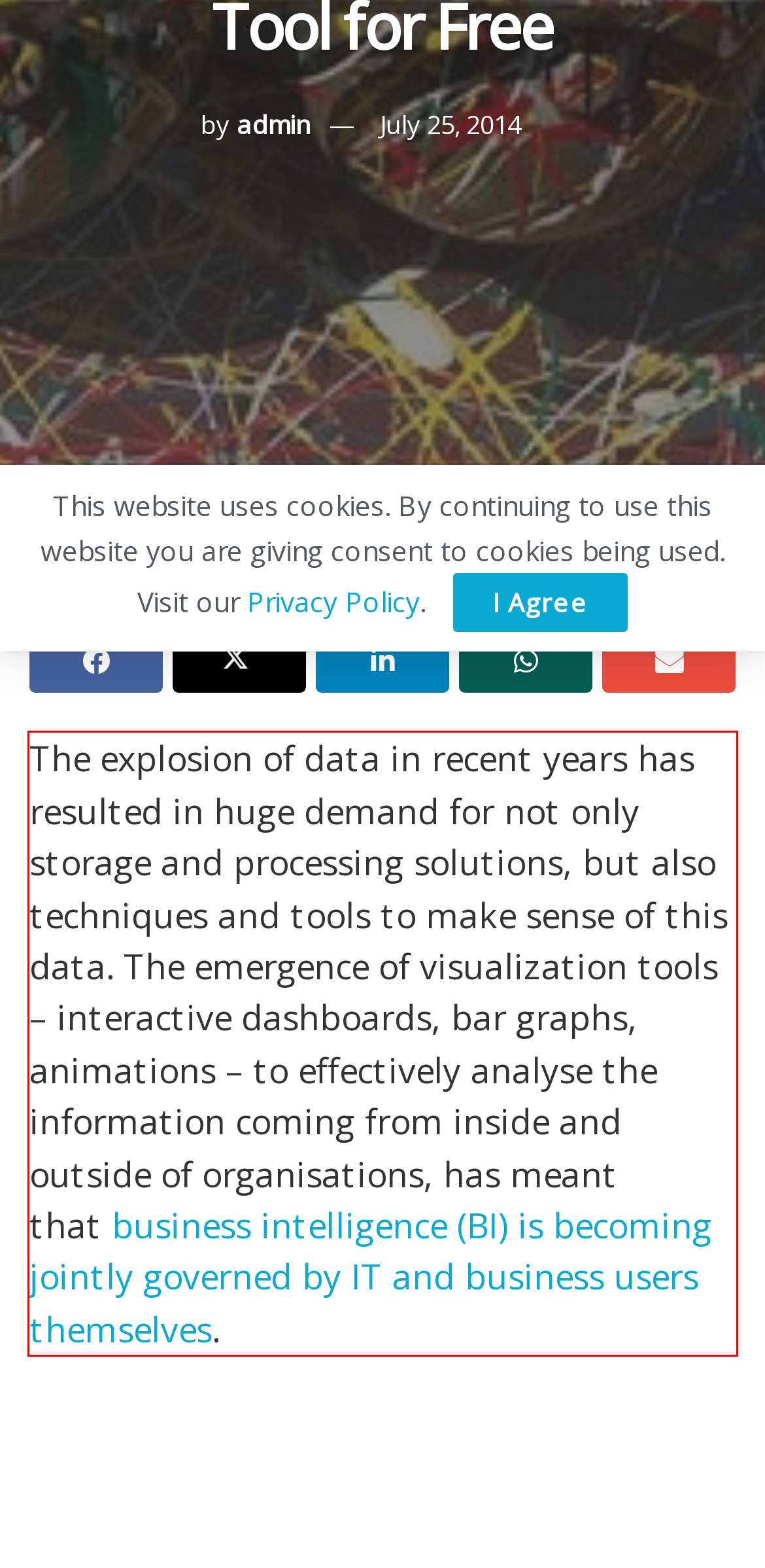Please examine the webpage screenshot and extract the text within the red bounding box using OCR.

The explosion of data in recent years has resulted in huge demand for not only storage and processing solutions, but also techniques and tools to make sense of this data. The emergence of visualization tools – interactive dashboards, bar graphs, animations – to effectively analyse the information coming from inside and outside of organisations, has meant that business intelligence (BI) is becoming jointly governed by IT and business users themselves.